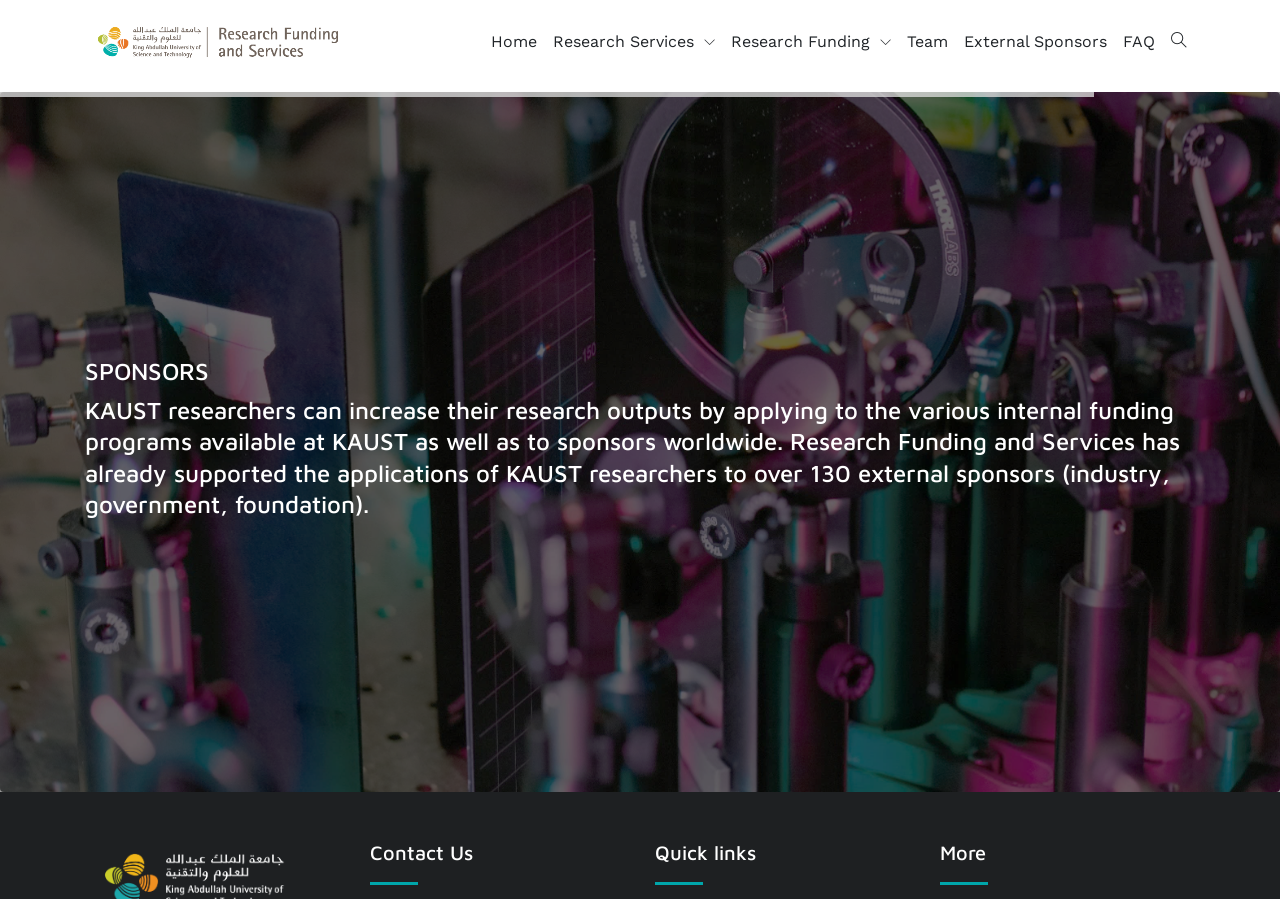Reply to the question with a single word or phrase:
What is the topic of the main content?

Research